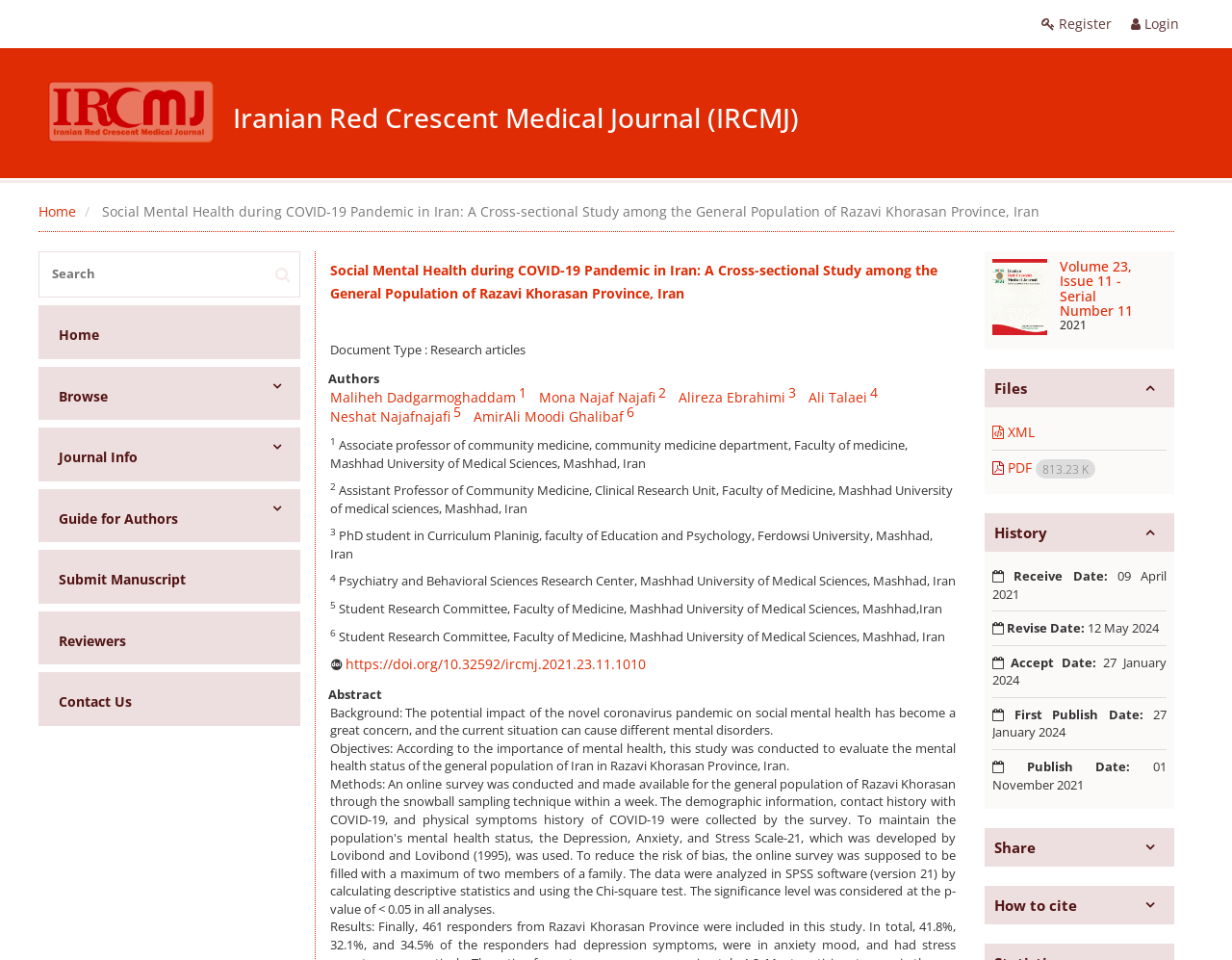Please specify the coordinates of the bounding box for the element that should be clicked to carry out this instruction: "search". The coordinates must be four float numbers between 0 and 1, formatted as [left, top, right, bottom].

[0.032, 0.263, 0.243, 0.301]